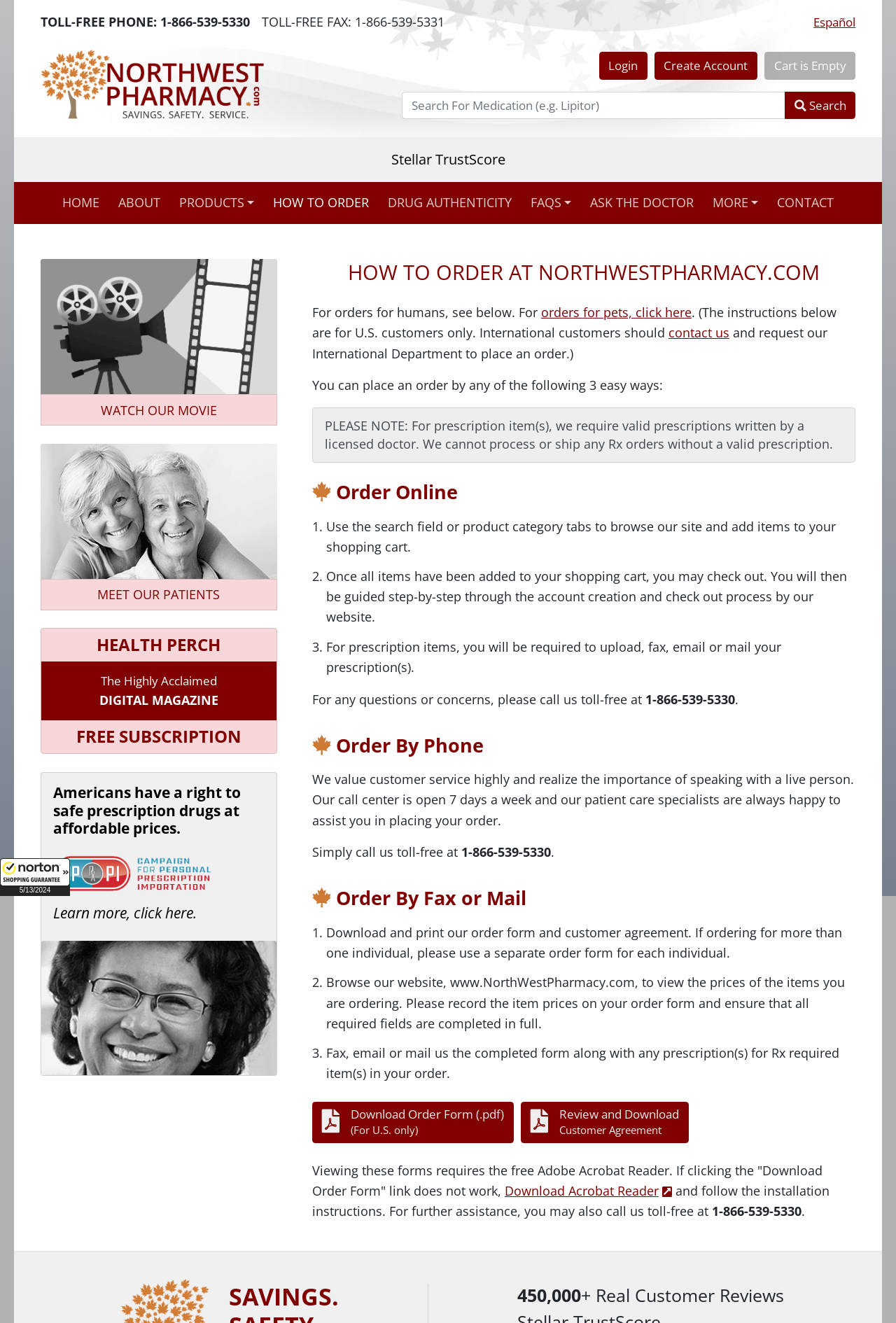What is required for prescription items?
Look at the webpage screenshot and answer the question with a detailed explanation.

The webpage states that for prescription items, a valid prescription written by a licensed doctor is required, and they cannot process or ship any Rx orders without a valid prescription.